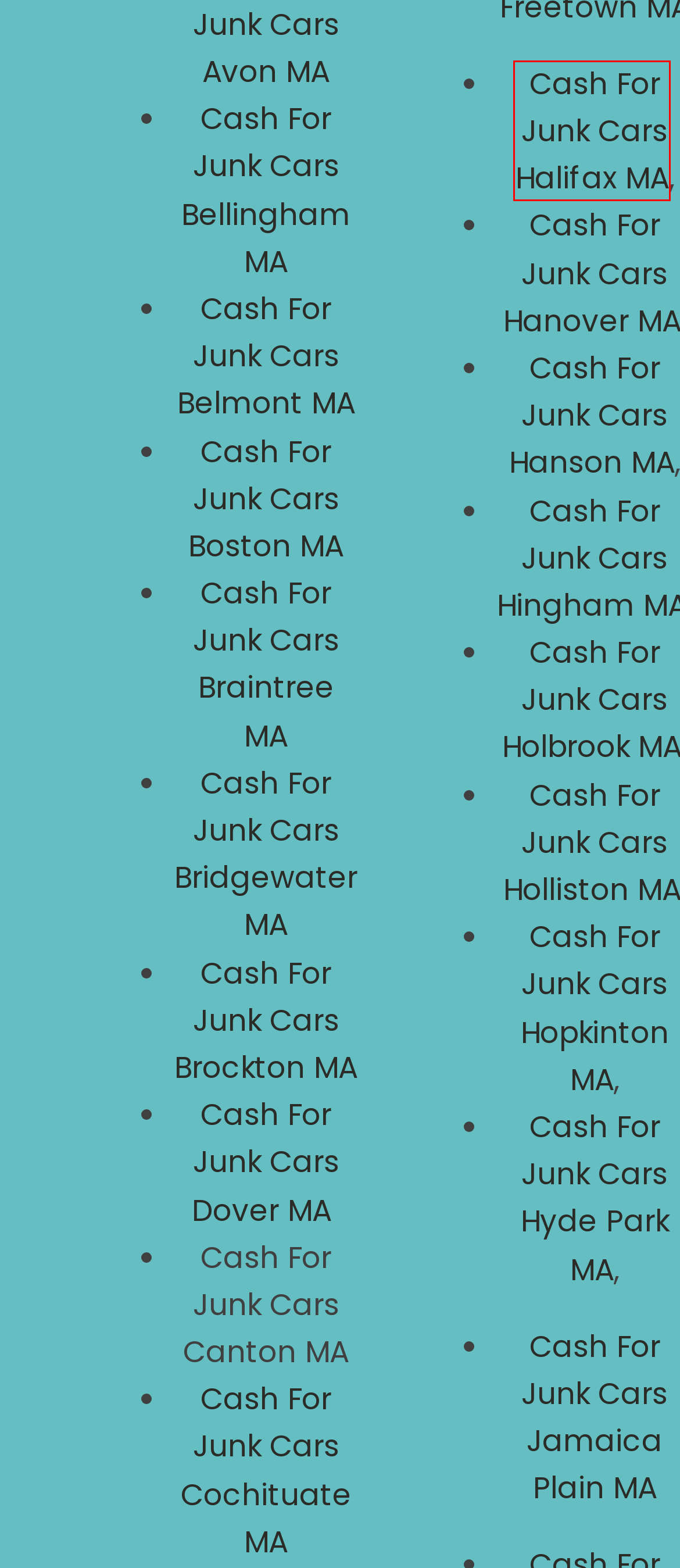Observe the webpage screenshot and focus on the red bounding box surrounding a UI element. Choose the most appropriate webpage description that corresponds to the new webpage after clicking the element in the bounding box. Here are the candidates:
A. Cash For Junk Cars Hanson MA. Scrap Car Removal 4 Money
B. Cash For Junk Cars Halifax MA. Scrap Car Removal 4 Money
C. Cash For Junk Cars Cochituate MA. Scrap Car Removal 4 Money
D. Cash For Junk Cars Boston MA. Scrap Car Removal 4 Money
E. Cash For Junk Cars Brockton MA. Scrap Car Removal 4 Money
F. Cash For Junk Cars Belmont MA. Scrap Car Removal 4 Money
G. Cash For Junk Cars Braintree MA. Scrap Car Removal 4 Money
H. Cash For Junk Cars Jamaica Plain MA. Scrap Car Removal

B